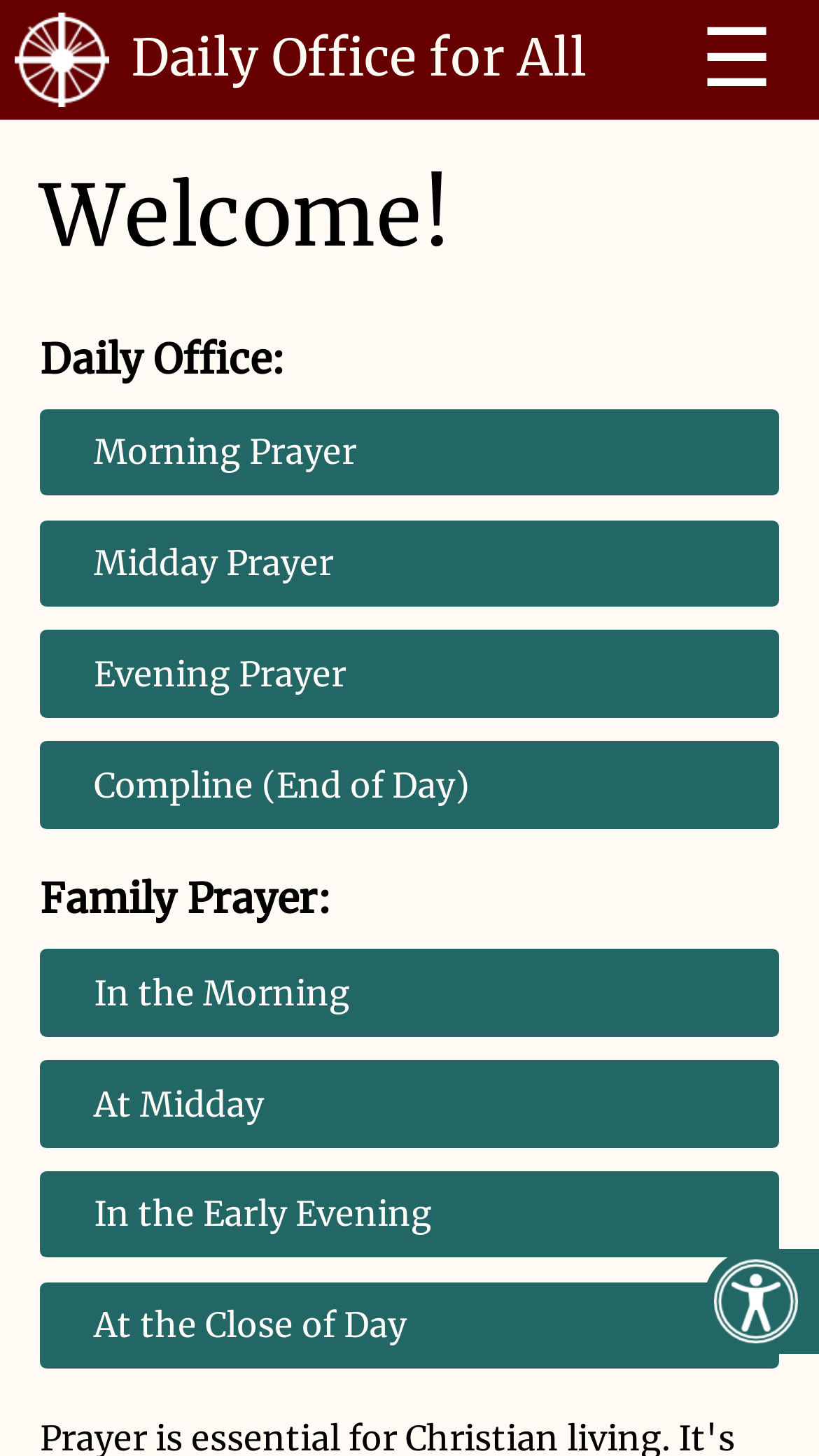Provide a single word or phrase to answer the given question: 
What is the last prayer option in the 'Family Prayer' category?

At the Close of Day